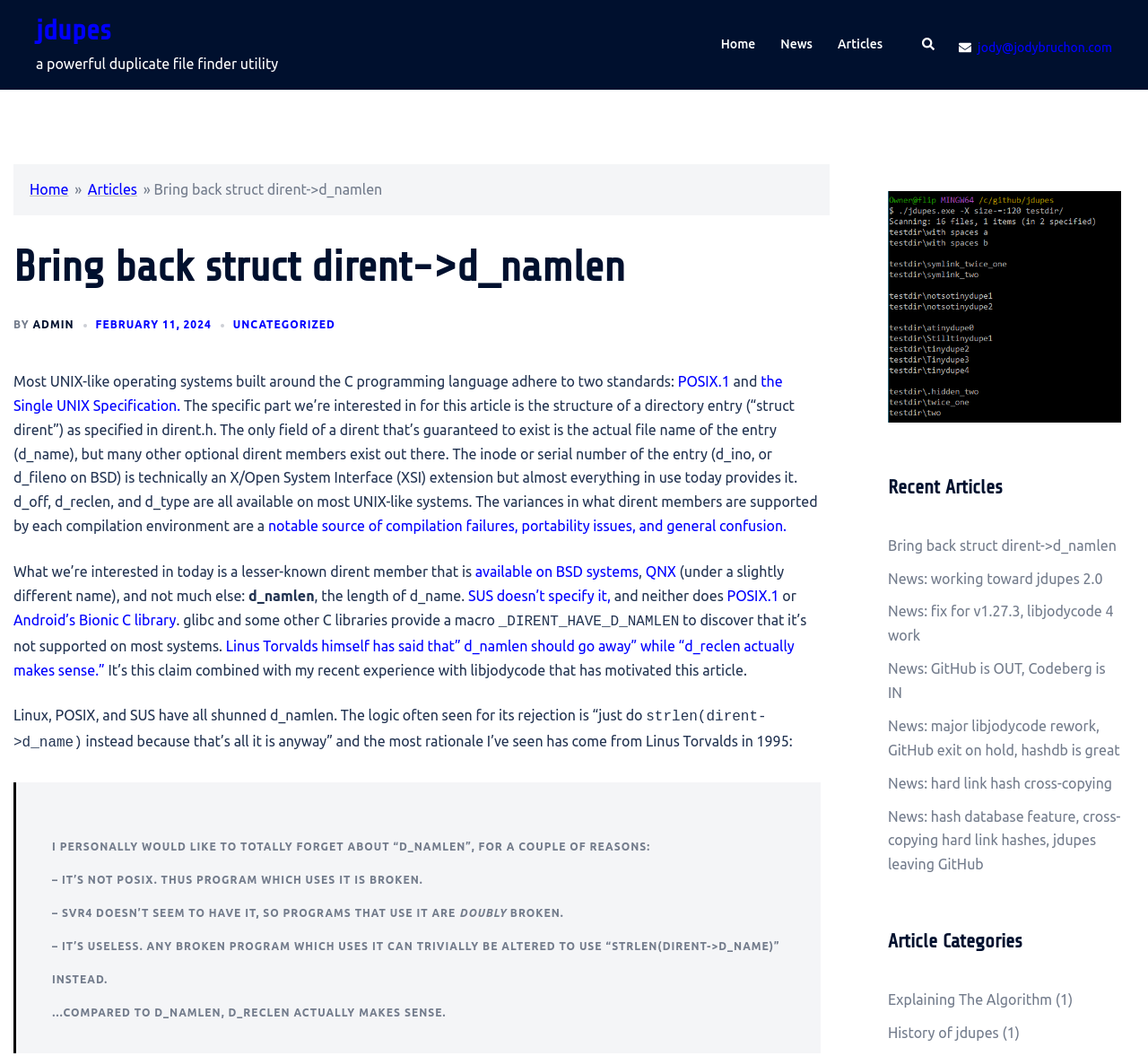Kindly provide the bounding box coordinates of the section you need to click on to fulfill the given instruction: "Click on the 'Home' link".

[0.628, 0.033, 0.658, 0.053]